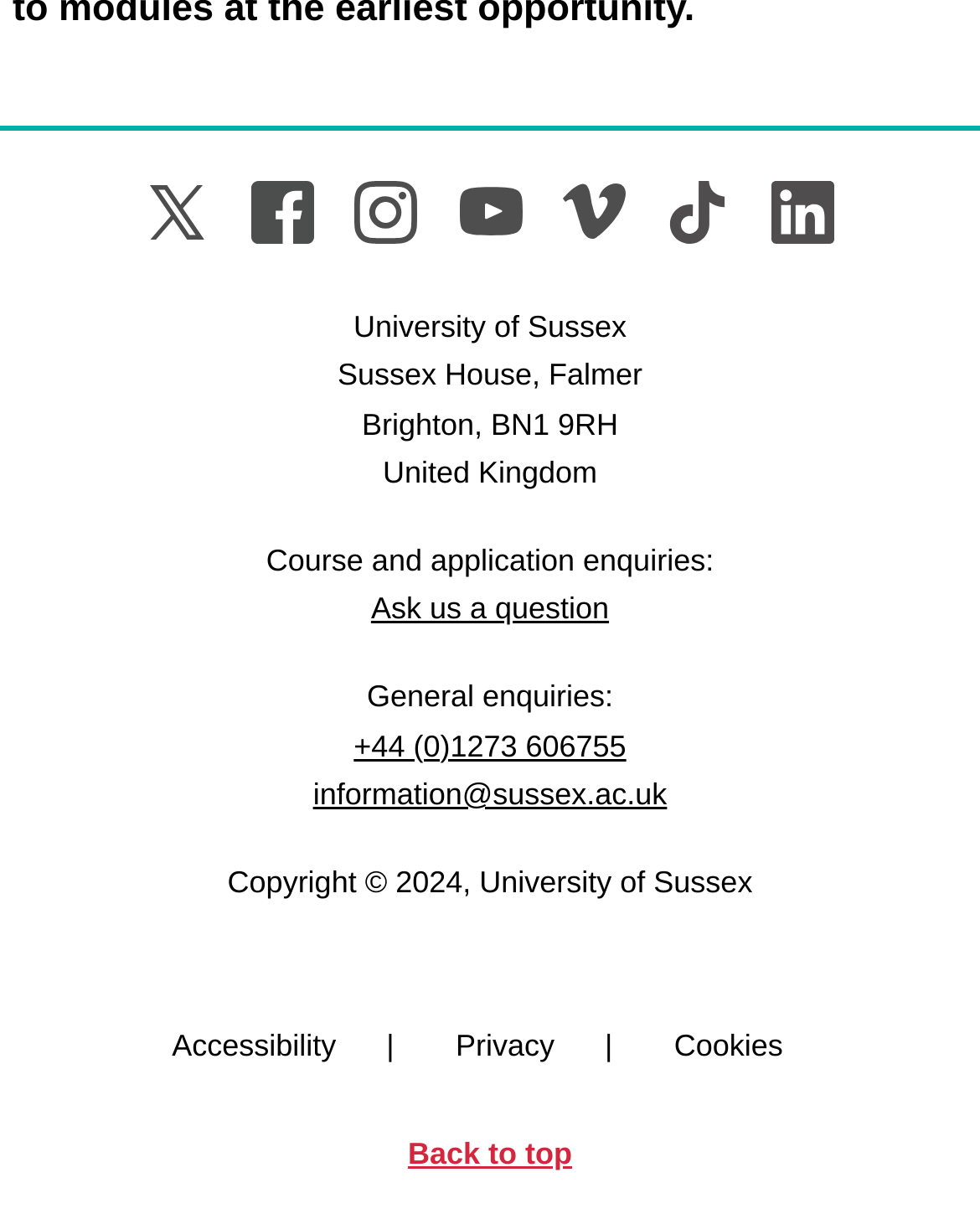Please locate the bounding box coordinates of the element that needs to be clicked to achieve the following instruction: "Ask us a question". The coordinates should be four float numbers between 0 and 1, i.e., [left, top, right, bottom].

[0.379, 0.485, 0.621, 0.514]